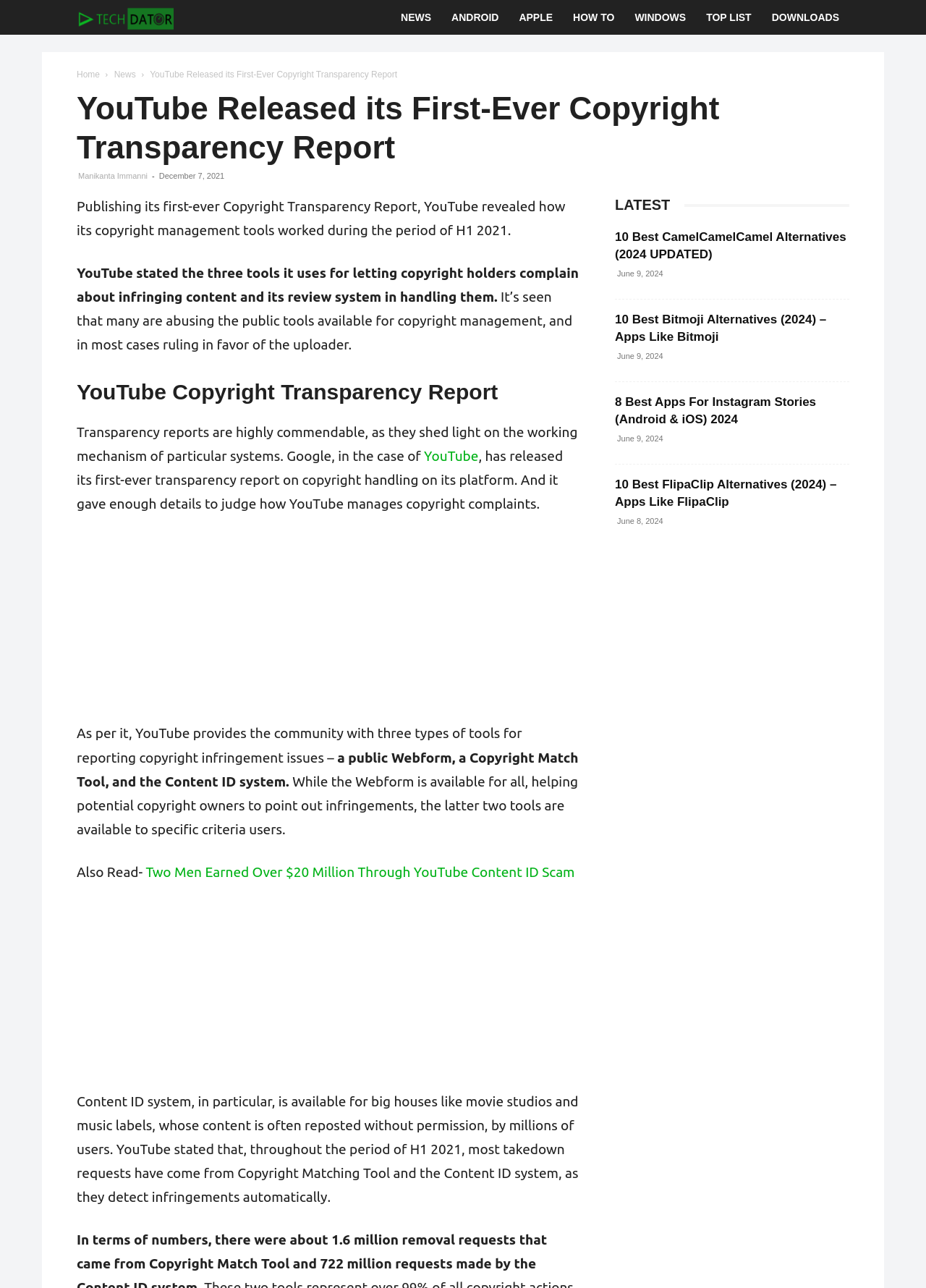Find the bounding box coordinates of the element's region that should be clicked in order to follow the given instruction: "Click on the 'NEWS' link". The coordinates should consist of four float numbers between 0 and 1, i.e., [left, top, right, bottom].

[0.422, 0.0, 0.477, 0.027]